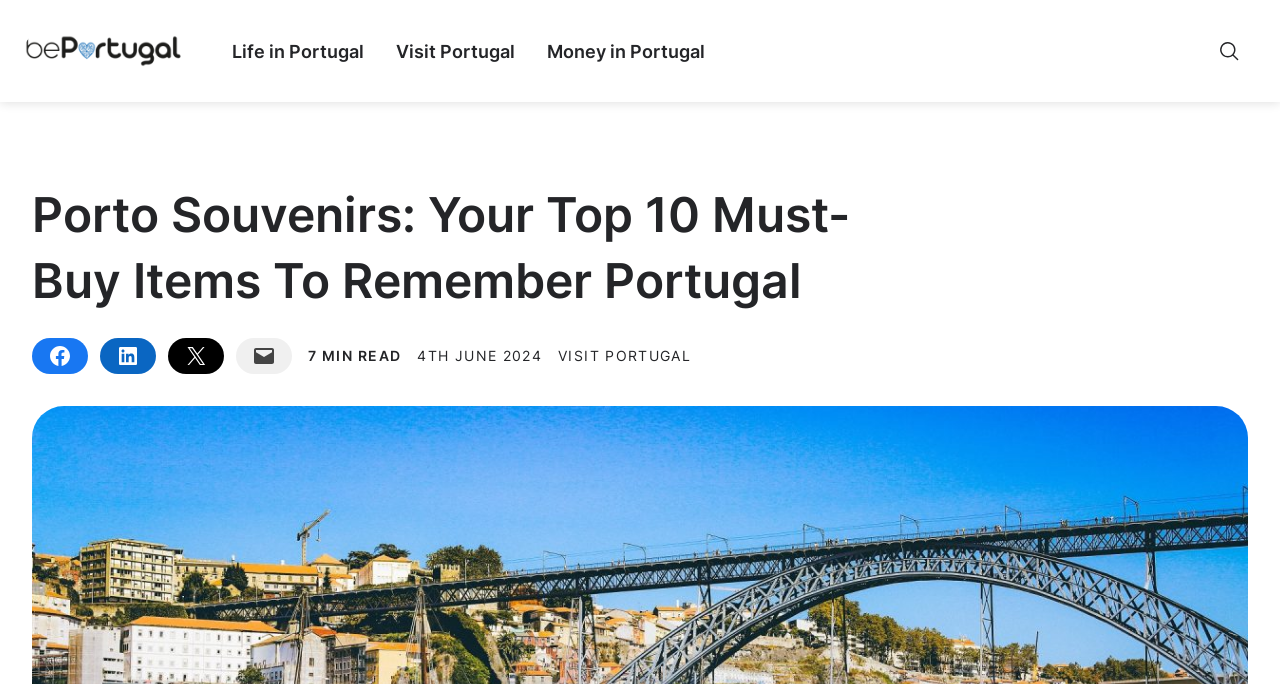From the webpage screenshot, predict the bounding box of the UI element that matches this description: "title="beportugal-logo-black"".

[0.019, 0.058, 0.144, 0.087]